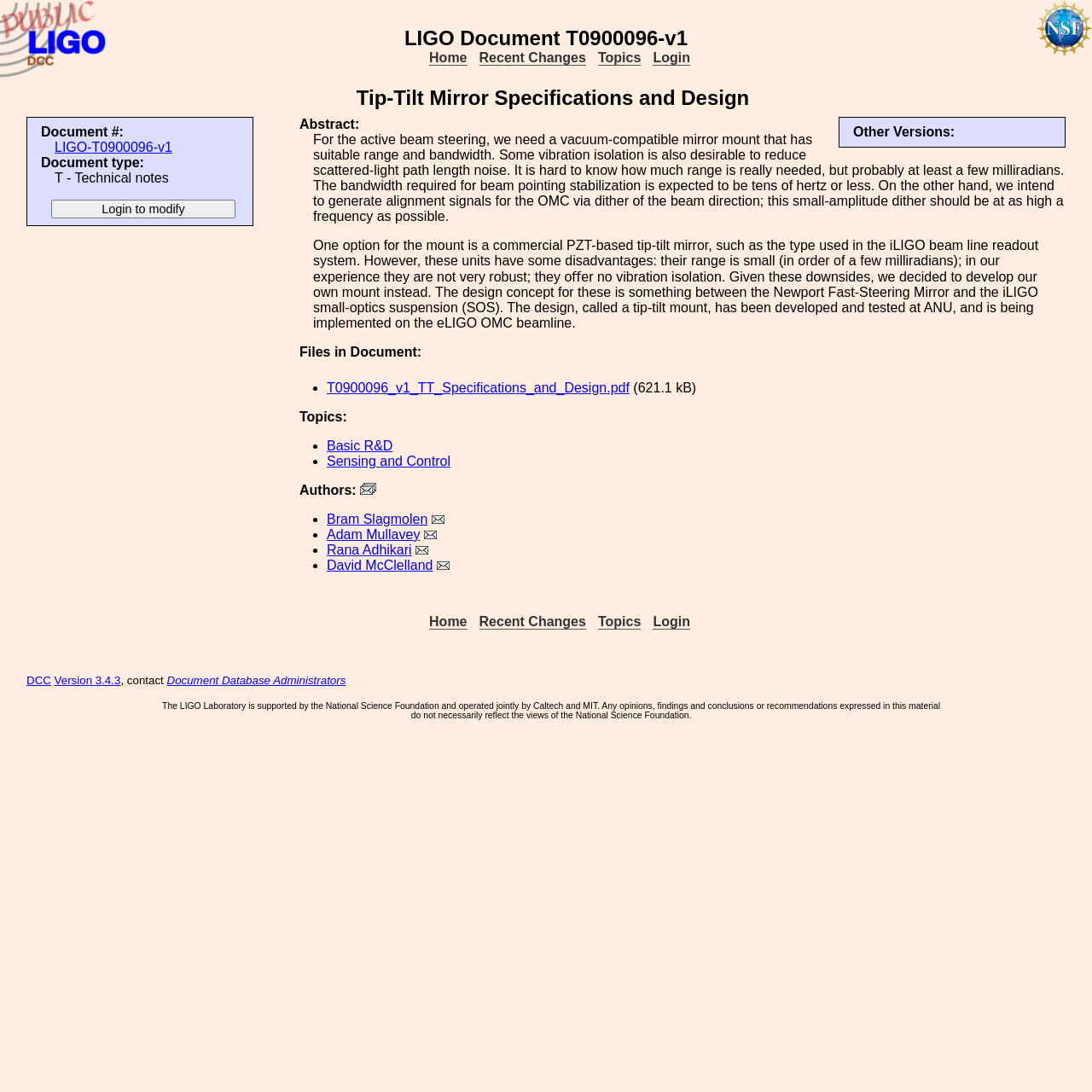How many authors are listed for this document?
From the image, provide a succinct answer in one word or a short phrase.

4